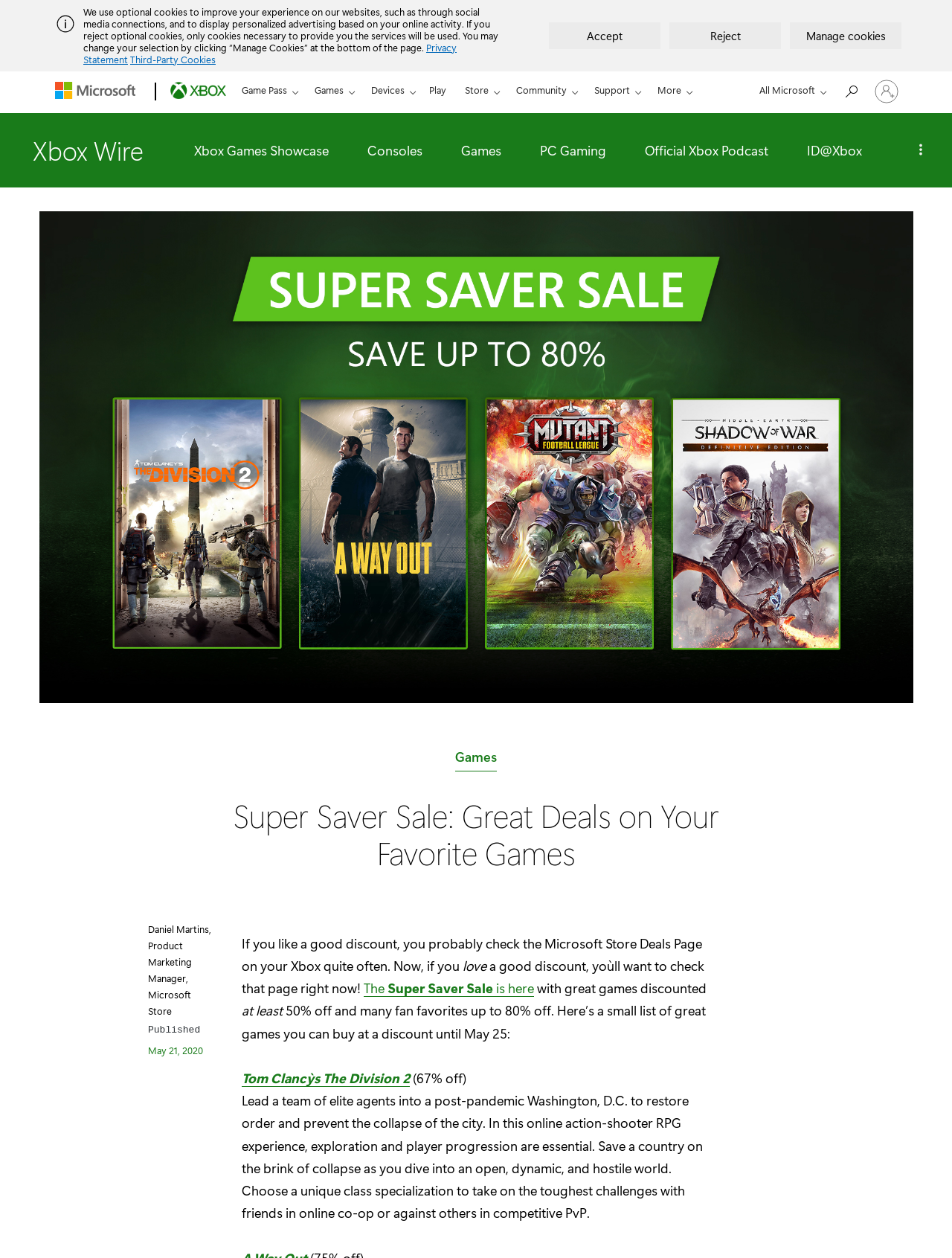Explain the webpage in detail, including its primary components.

The webpage is about the Super Saver Sale on Xbox, featuring great deals on favorite games. At the top, there is an alert message and a small image, followed by a cookie policy notification with links to "Privacy Statement" and "Third-Party Cookies" and buttons to "Accept", "Reject", and "Manage cookies". 

Below this section, there are navigation links to "Microsoft", "Xbox", and a contextual menu with buttons for "Game Pass", "Games", "Devices", "Store", "Community", "Support", and "More". 

On the right side, there is a search bar with a button to "Search Xbox Wire". Below this, there are links to "Sign in to your account" and a navigation menu with links to "Xbox Wire", "Xbox Games Showcase", "Consoles", "Games", "PC Gaming", "Official Xbox Podcast", and "ID@Xbox". 

The main content of the page is an article about the Super Saver Sale, featuring a hero image and a heading that reads "Super Saver Sale: Great Deals on Your Favorite Games". The article is written by Daniel Martins, Product Marketing Manager, Microsoft Store, and was published on May 21, 2020. 

The article starts with a brief introduction, followed by a link to "The Super Saver Sale is here" and a list of discounted games, including "Tom Clancy`s The Division 2" with a 67% discount. There is a brief description of the game, highlighting its features and gameplay.